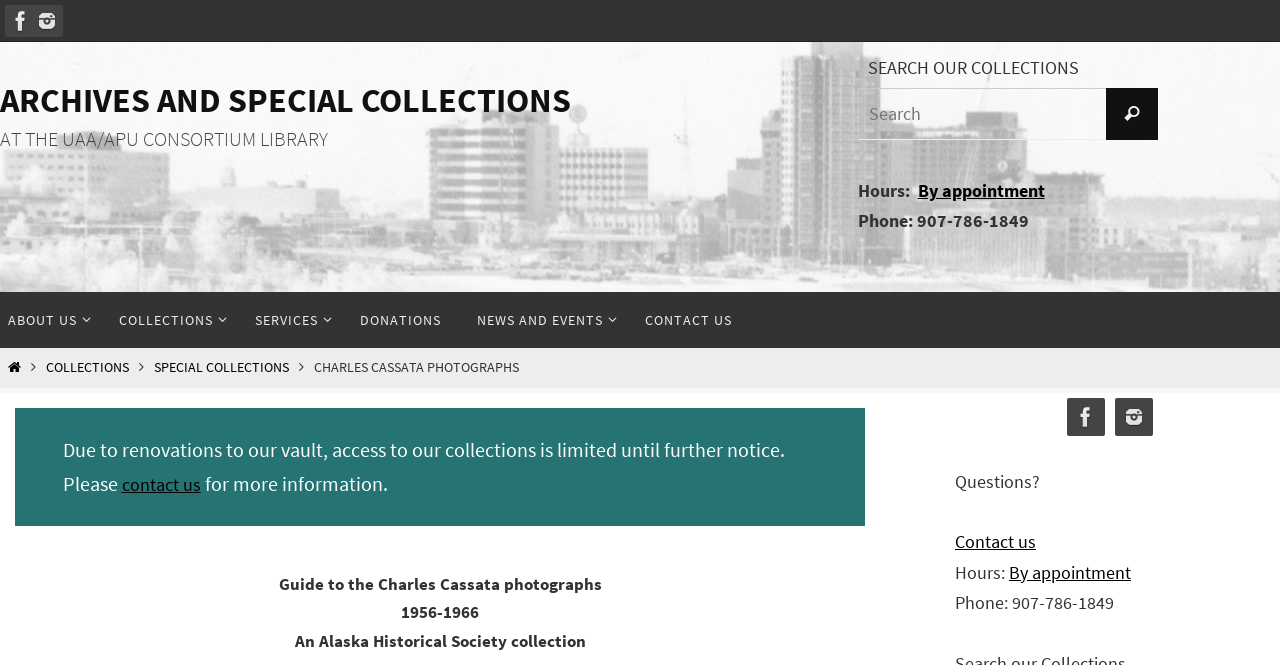Please provide a brief answer to the question using only one word or phrase: 
What is the phone number of the Archives and Special Collections?

907-786-1849